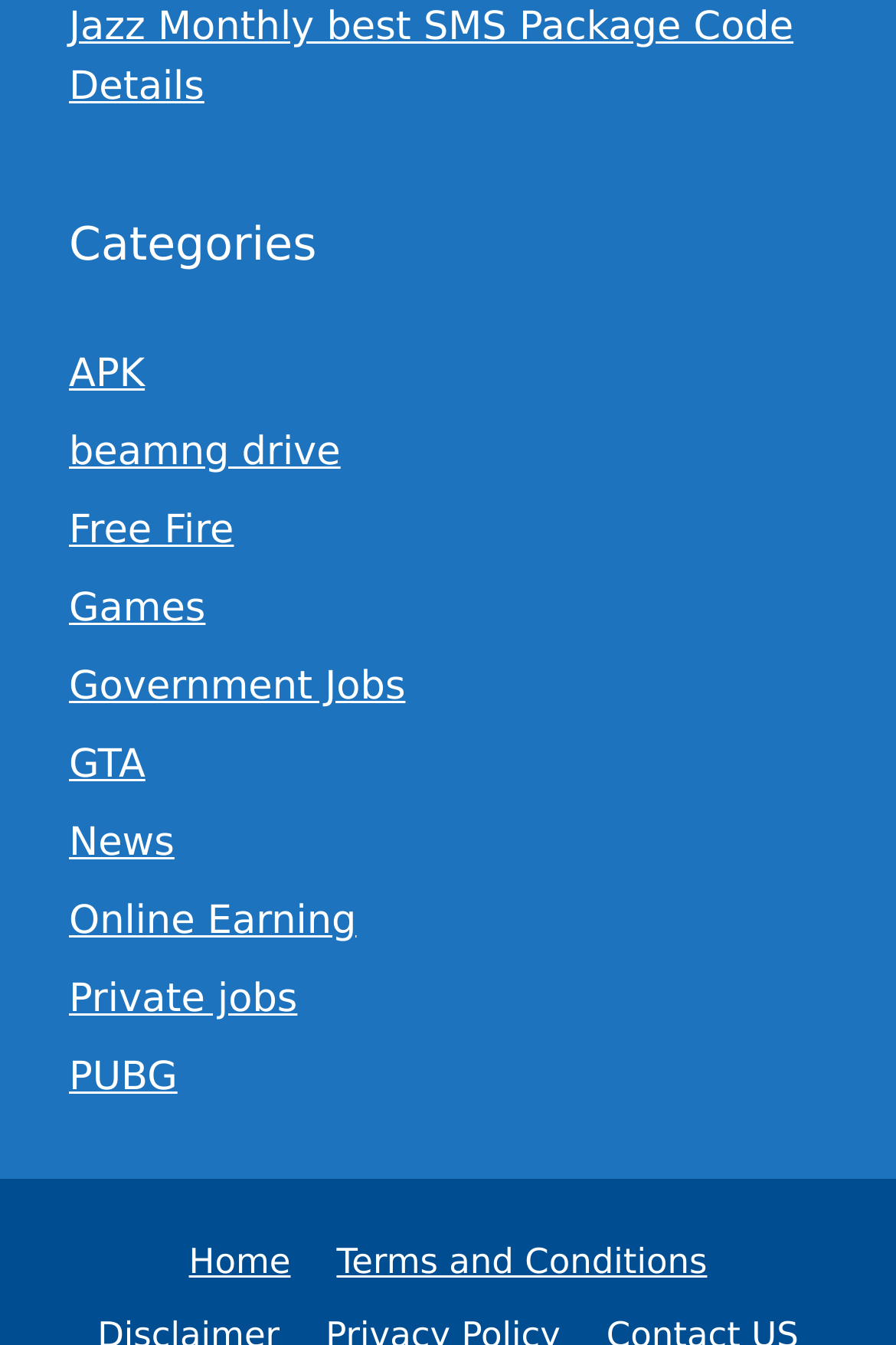Highlight the bounding box coordinates of the region I should click on to meet the following instruction: "Open APK".

[0.077, 0.262, 0.162, 0.296]